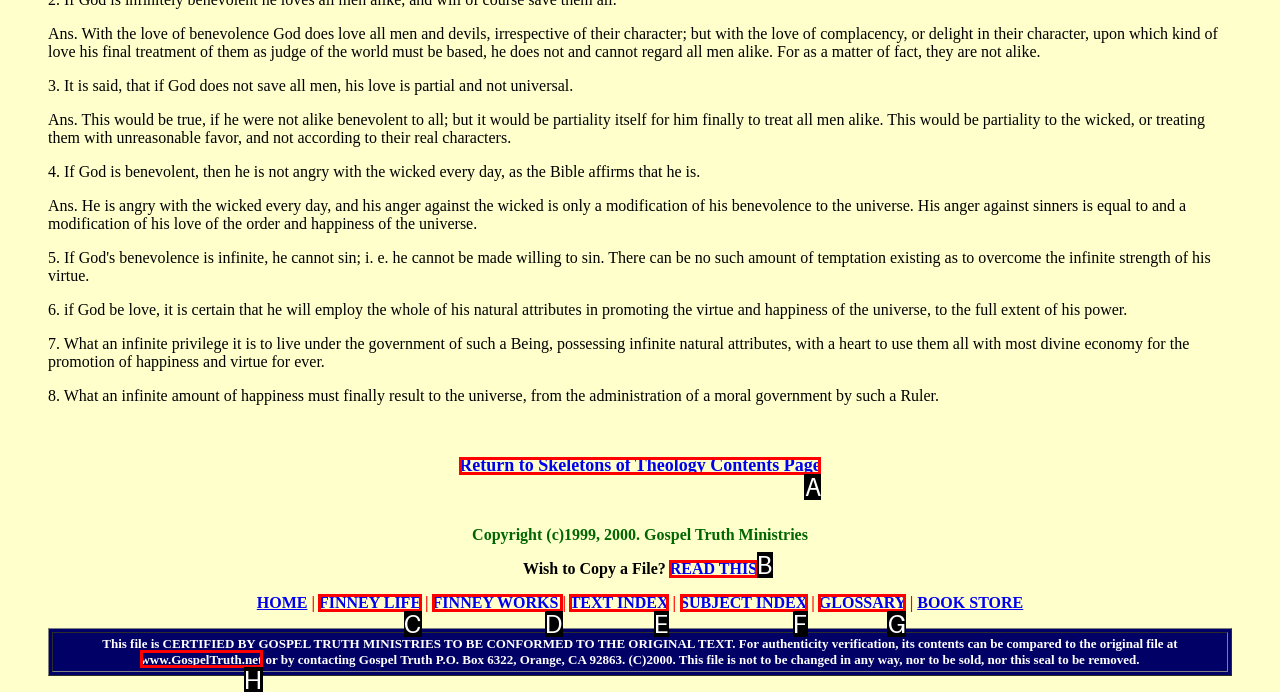Find the option that fits the given description: FINNEY LIFE
Answer with the letter representing the correct choice directly.

C